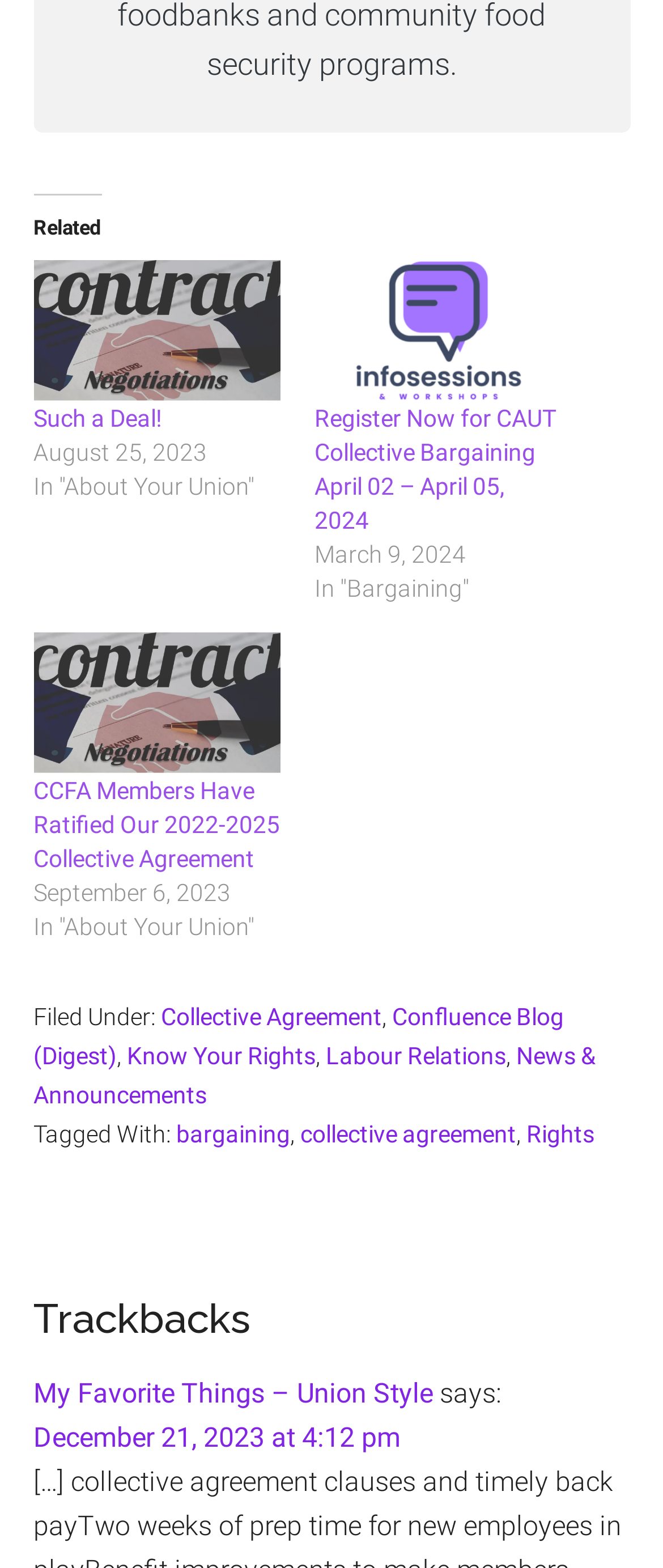Please identify the bounding box coordinates of the region to click in order to complete the given instruction: "Register for CAUT Collective Bargaining". The coordinates should be four float numbers between 0 and 1, i.e., [left, top, right, bottom].

[0.474, 0.166, 0.847, 0.256]